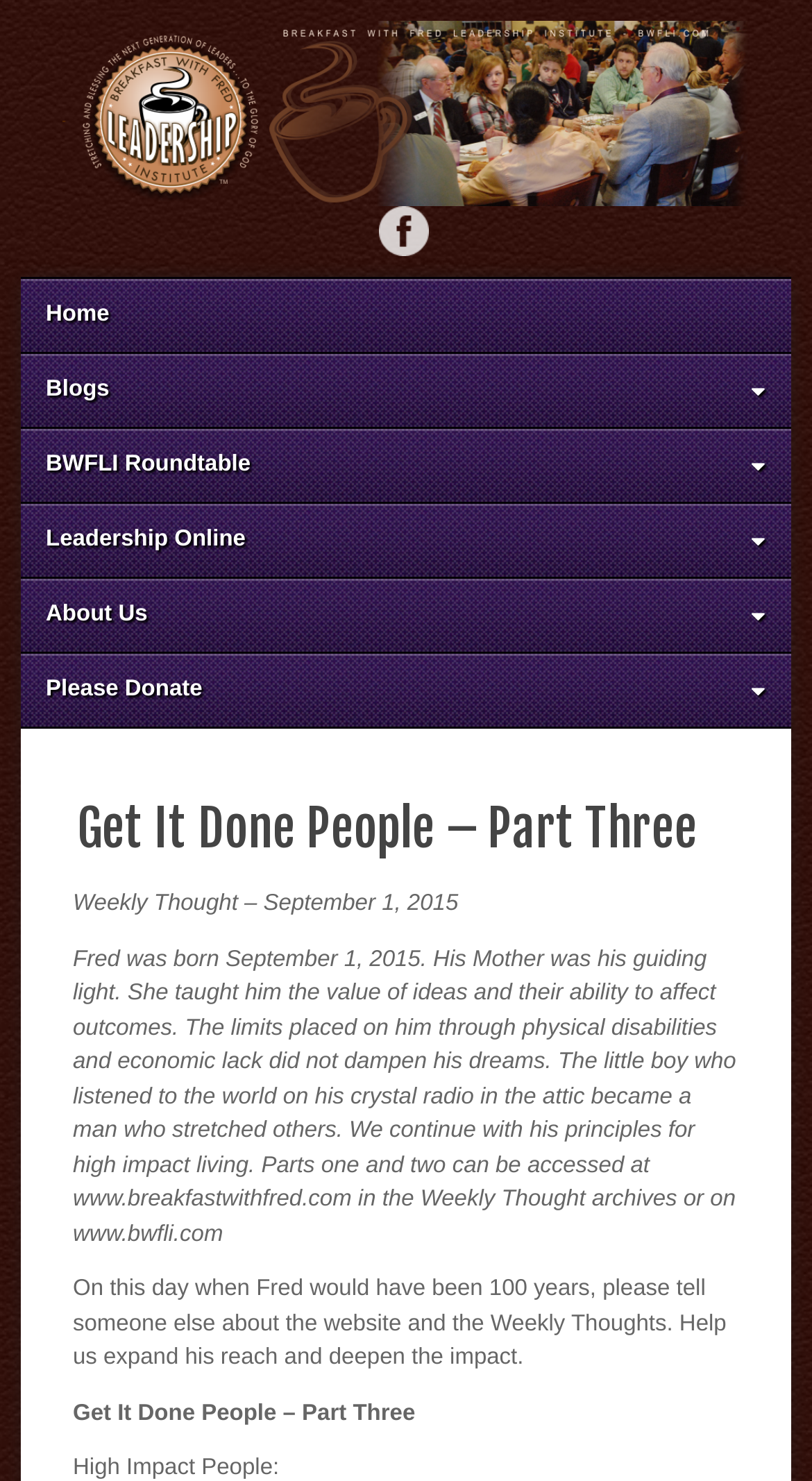Indicate the bounding box coordinates of the clickable region to achieve the following instruction: "Go to Facebook page."

[0.465, 0.14, 0.527, 0.173]